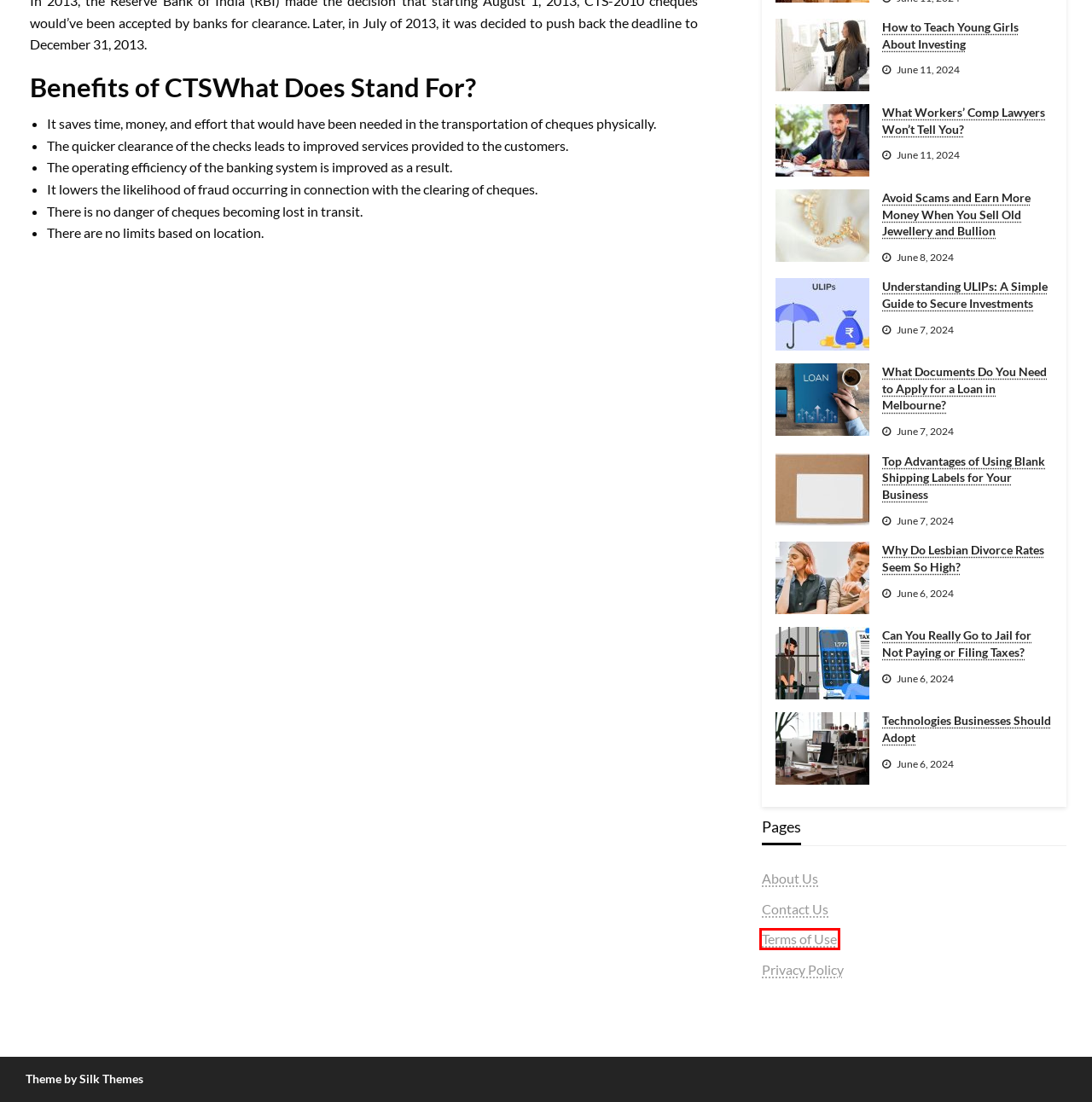You have a screenshot of a webpage with a red bounding box around an element. Select the webpage description that best matches the new webpage after clicking the element within the red bounding box. Here are the descriptions:
A. Why Do Lesbian Divorce Rates Seem So High? - Businesses Ranker
B. Technologies Businesses Should Adopt - Businesses Ranker
C. About Us - Businesses Ranker
D. Understanding ULIPs: A Simple Guide to Secure Investments - Businesses Ranker
E. Terms of Use - Businesses Ranker
F. Silk Themes - Providing Free and premium WordPress Themes
G. Can You Really Go to Jail for Not Paying or Filing Taxes? - Businesses Ranker
H. Privacy Policy - Businesses Ranker

E